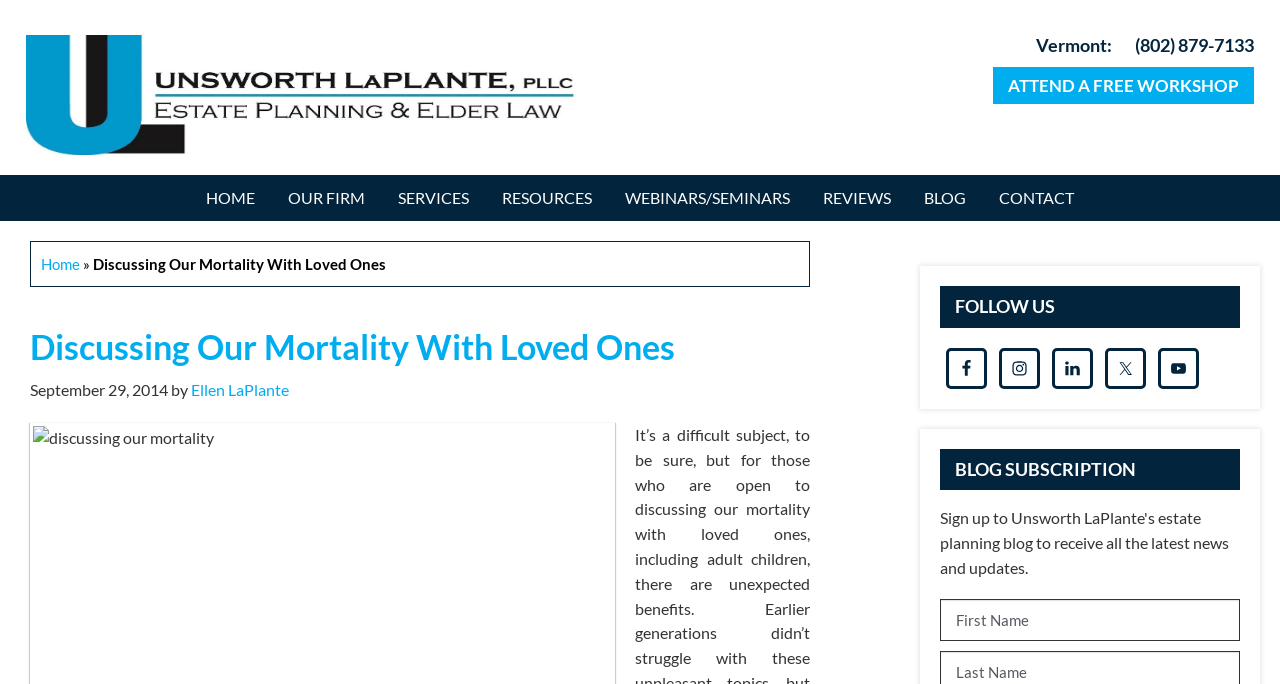Analyze the image and give a detailed response to the question:
Who is the author of the article on the webpage?

I looked at the main content section of the webpage and found the author's name, 'Ellen LaPlante', displayed next to the article title and publication date.